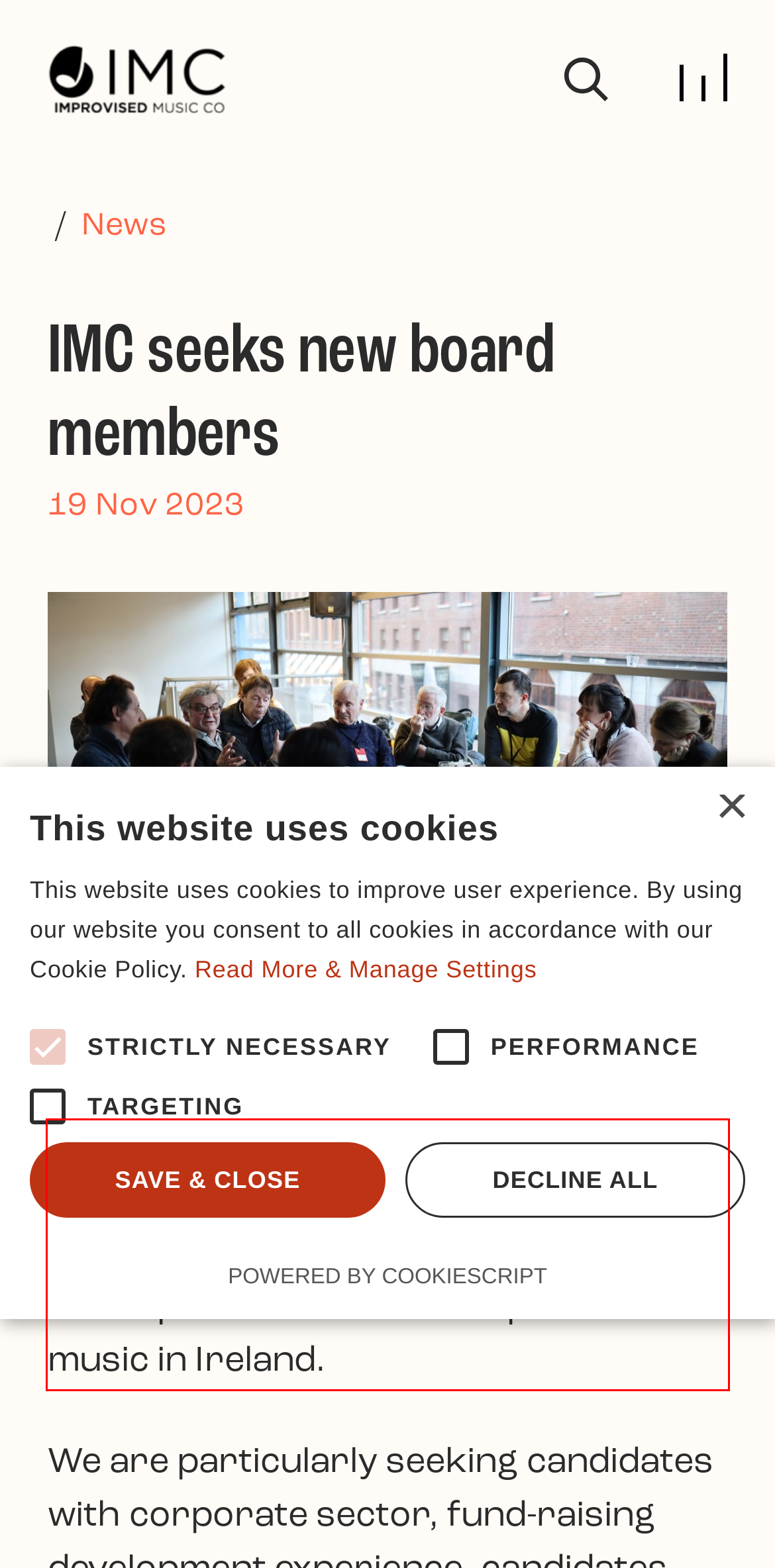You are provided with a screenshot of a webpage containing a red bounding box. Please extract the text enclosed by this red bounding box.

Improvised Music Company is seeking to appoint new members to its Board of Directors, to assist us in the vibrant development of creative improvised music in Ireland.